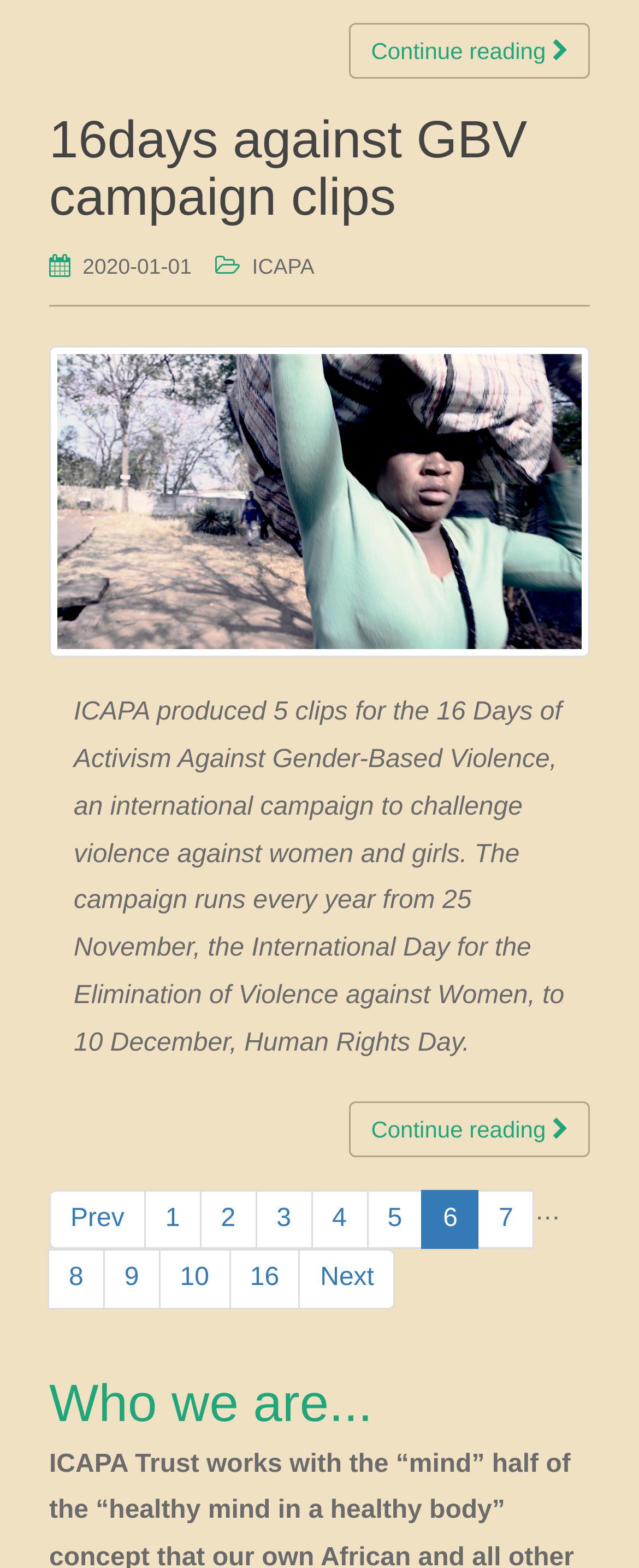Please identify the bounding box coordinates for the region that you need to click to follow this instruction: "Learn more about who we are".

[0.077, 0.877, 0.923, 0.914]